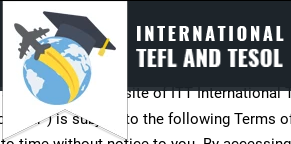What is the context of the accompanying text?
Using the image, provide a detailed and thorough answer to the question.

The accompanying text references the terms of use governing visitors' access to the organization’s website, indicating a professional and formal context for those interested in furthering their education and career in the field of teaching English internationally.